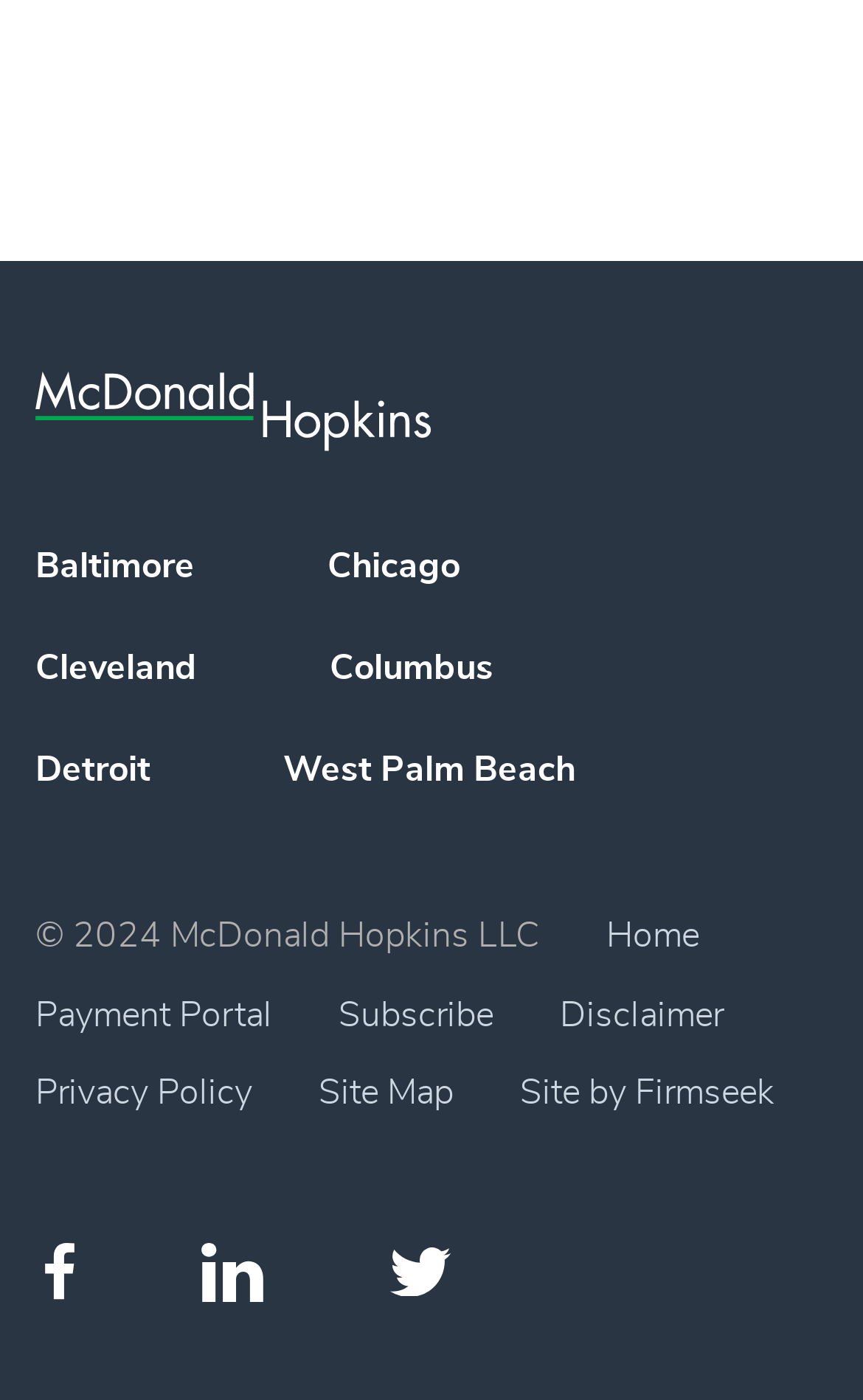Please specify the bounding box coordinates of the region to click in order to perform the following instruction: "Click on Baltimore".

[0.041, 0.392, 0.226, 0.418]